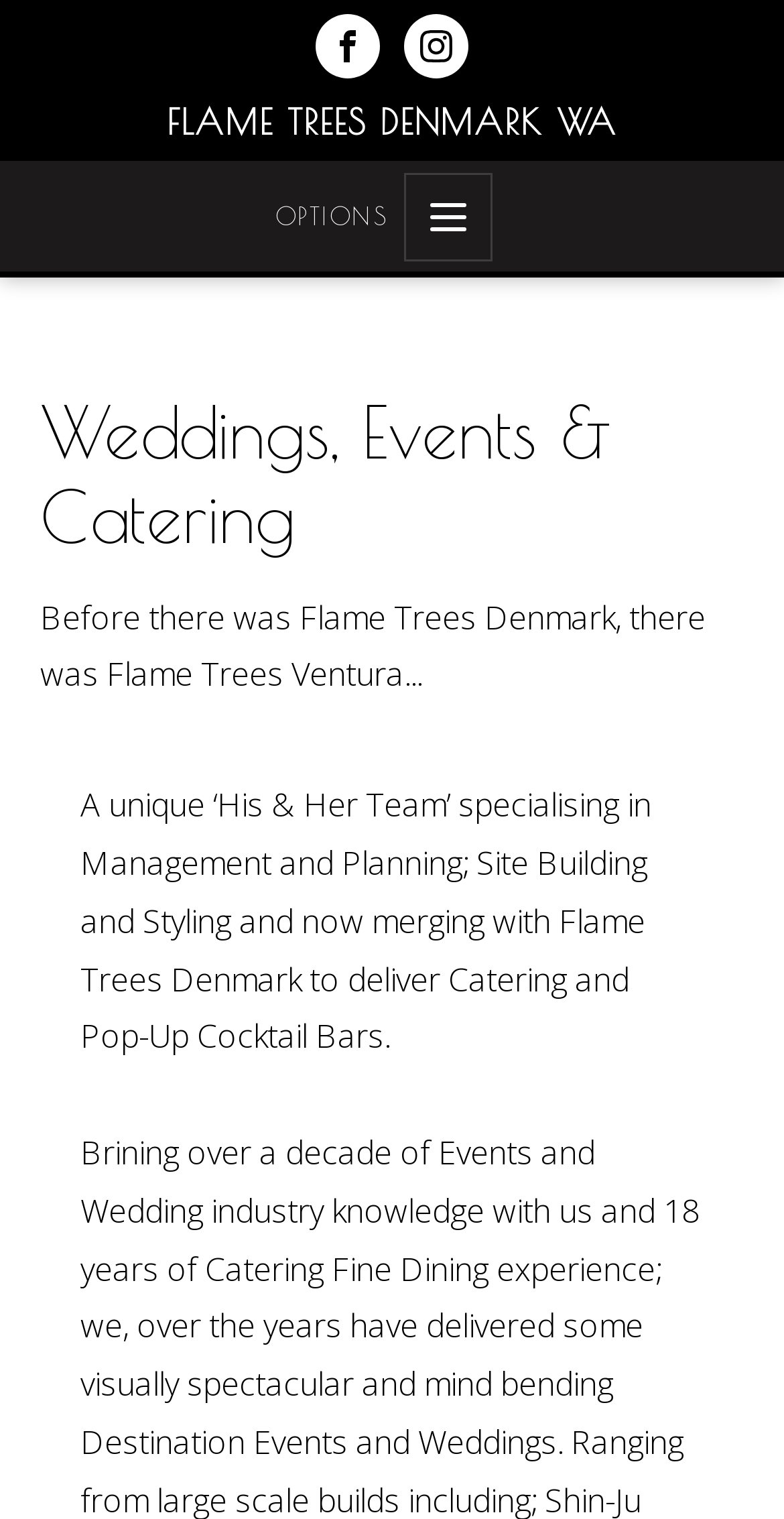What is the principal heading displayed on the webpage?

Weddings, Events & Catering